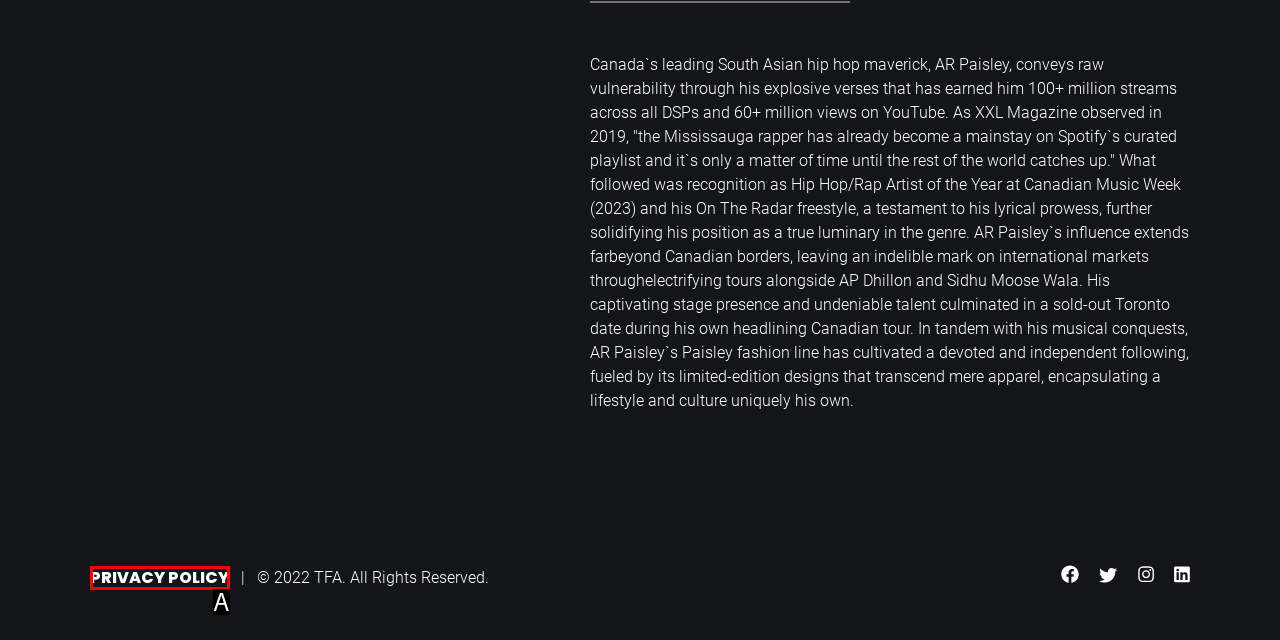Find the UI element described as: Privacy Policy
Reply with the letter of the appropriate option.

A